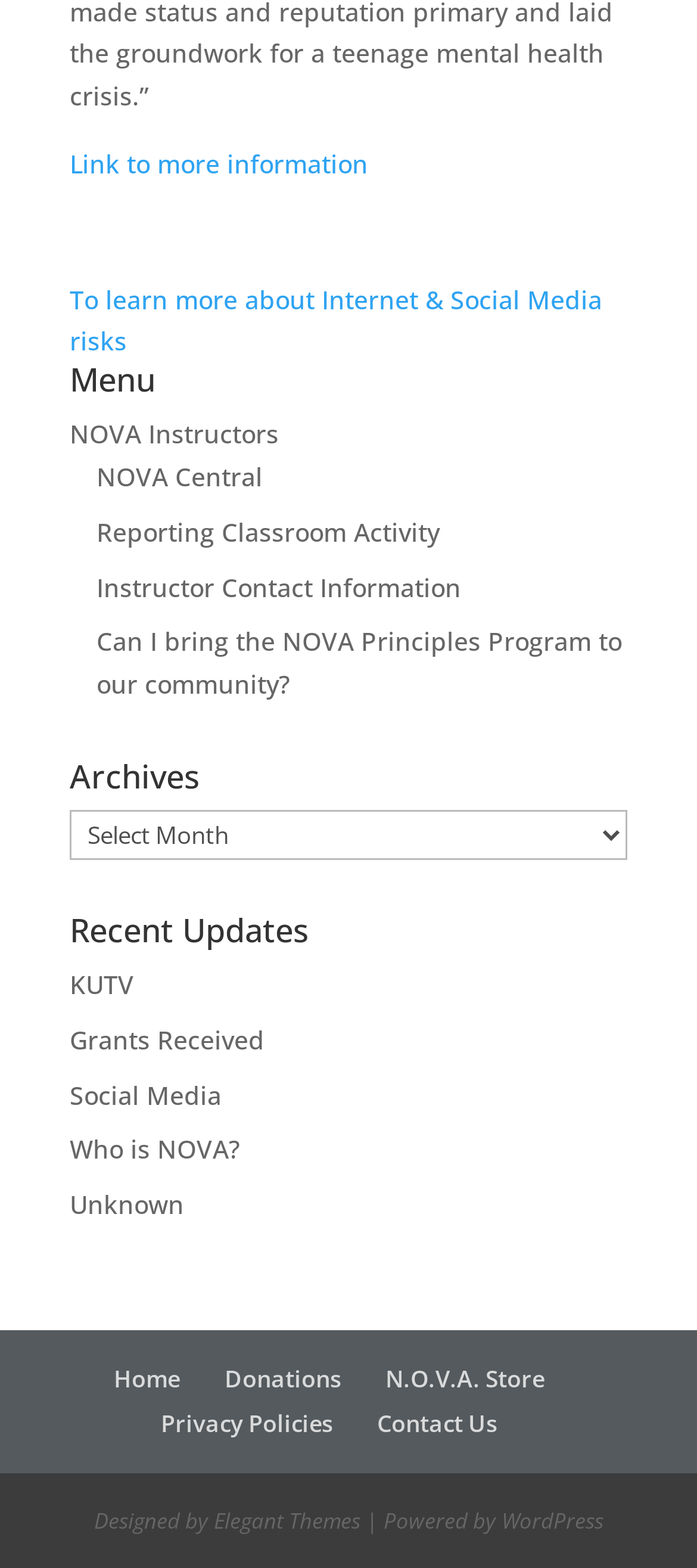What is the text next to the 'Designed by' label?
Give a one-word or short-phrase answer derived from the screenshot.

Elegant Themes